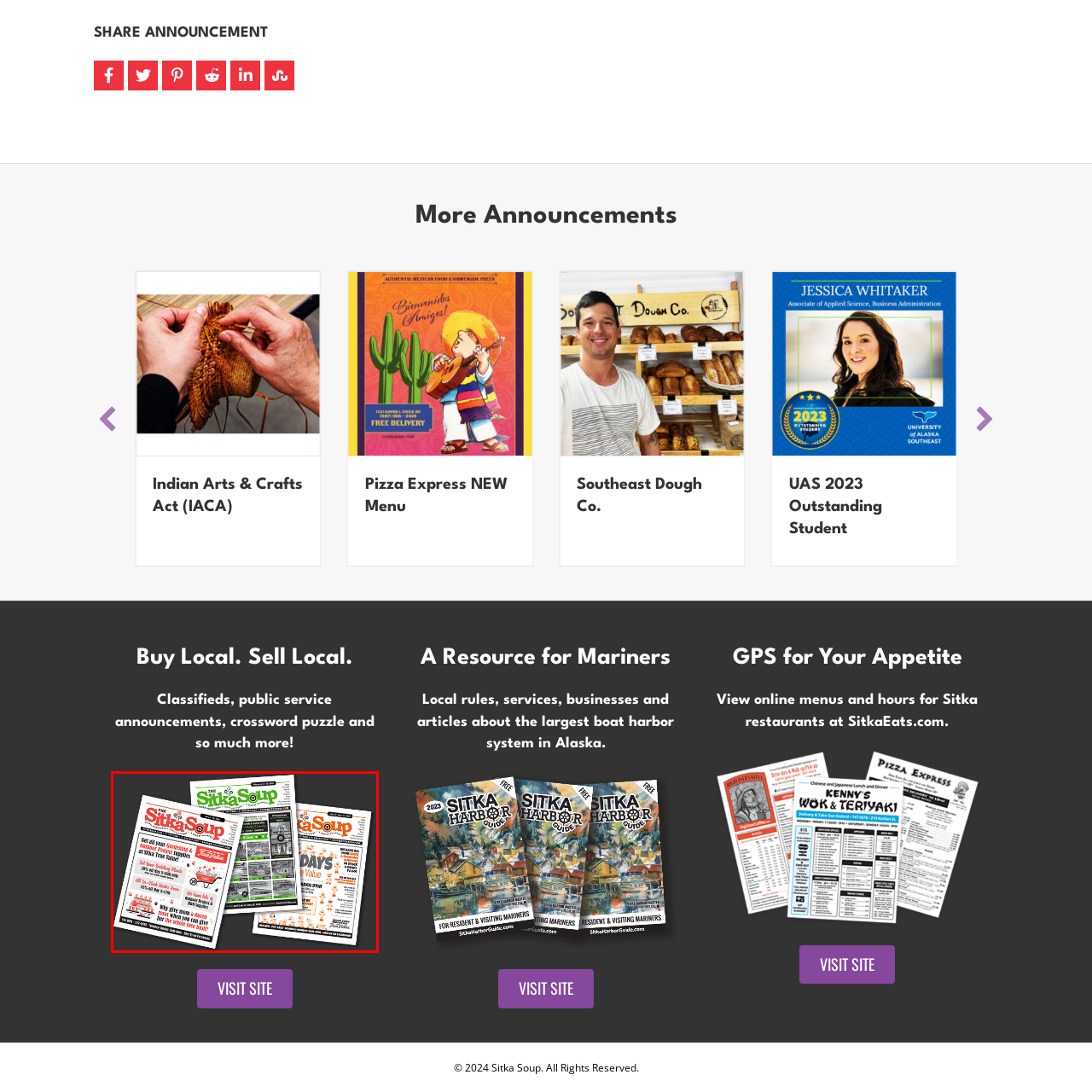Pay attention to the image encircled in red and give a thorough answer to the subsequent question, informed by the visual details in the image:
How many editions of 'The Sitka Soup' are shown?

The caption explicitly states that the image features a collage of three editions of 'The Sitka Soup', which are visually distinct and showcase different design elements.